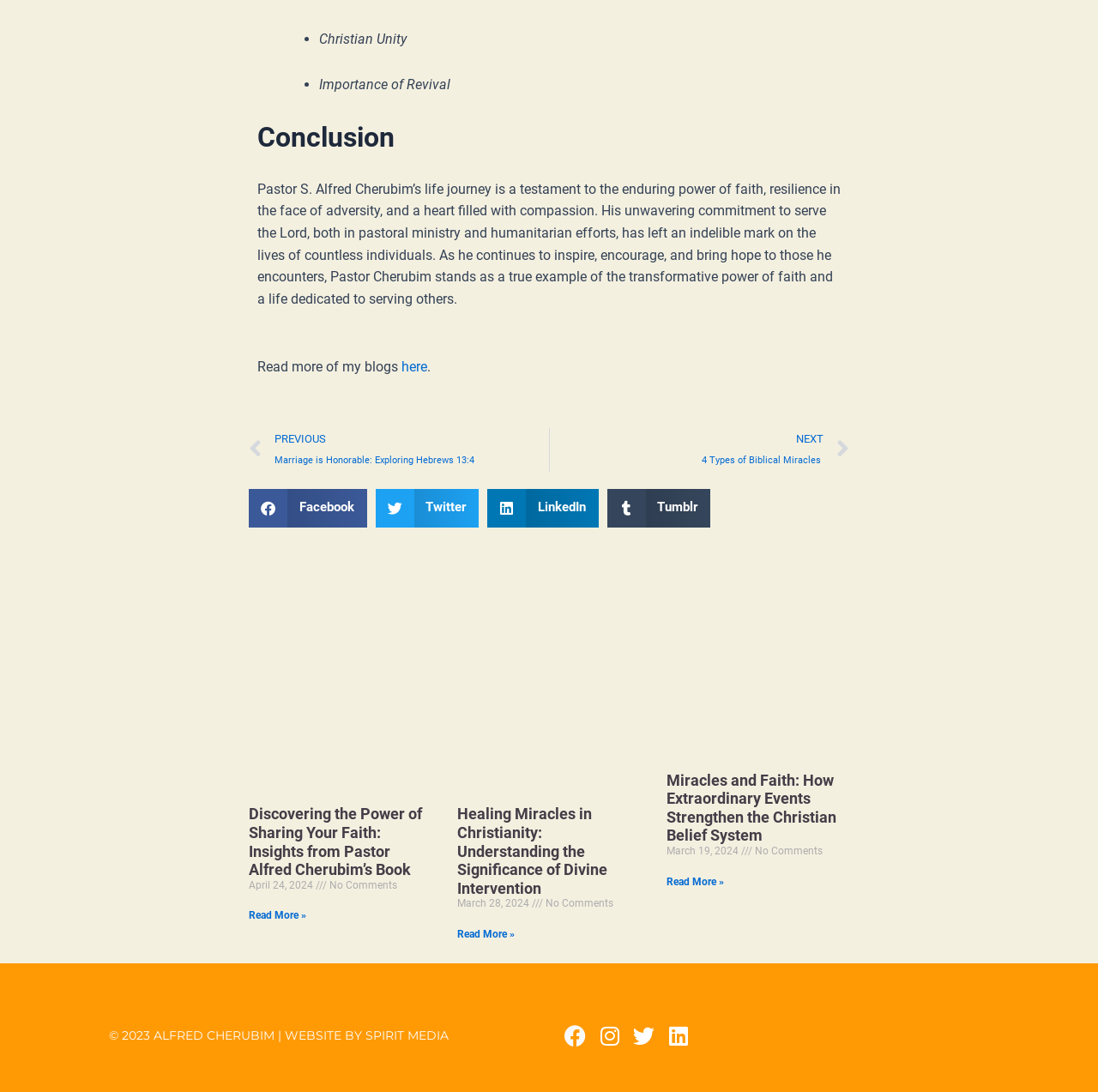Please identify the bounding box coordinates of the area I need to click to accomplish the following instruction: "Read more about Miracles and Faith: How Extraordinary Events Strengthen the Christian Belief System".

[0.607, 0.802, 0.659, 0.813]